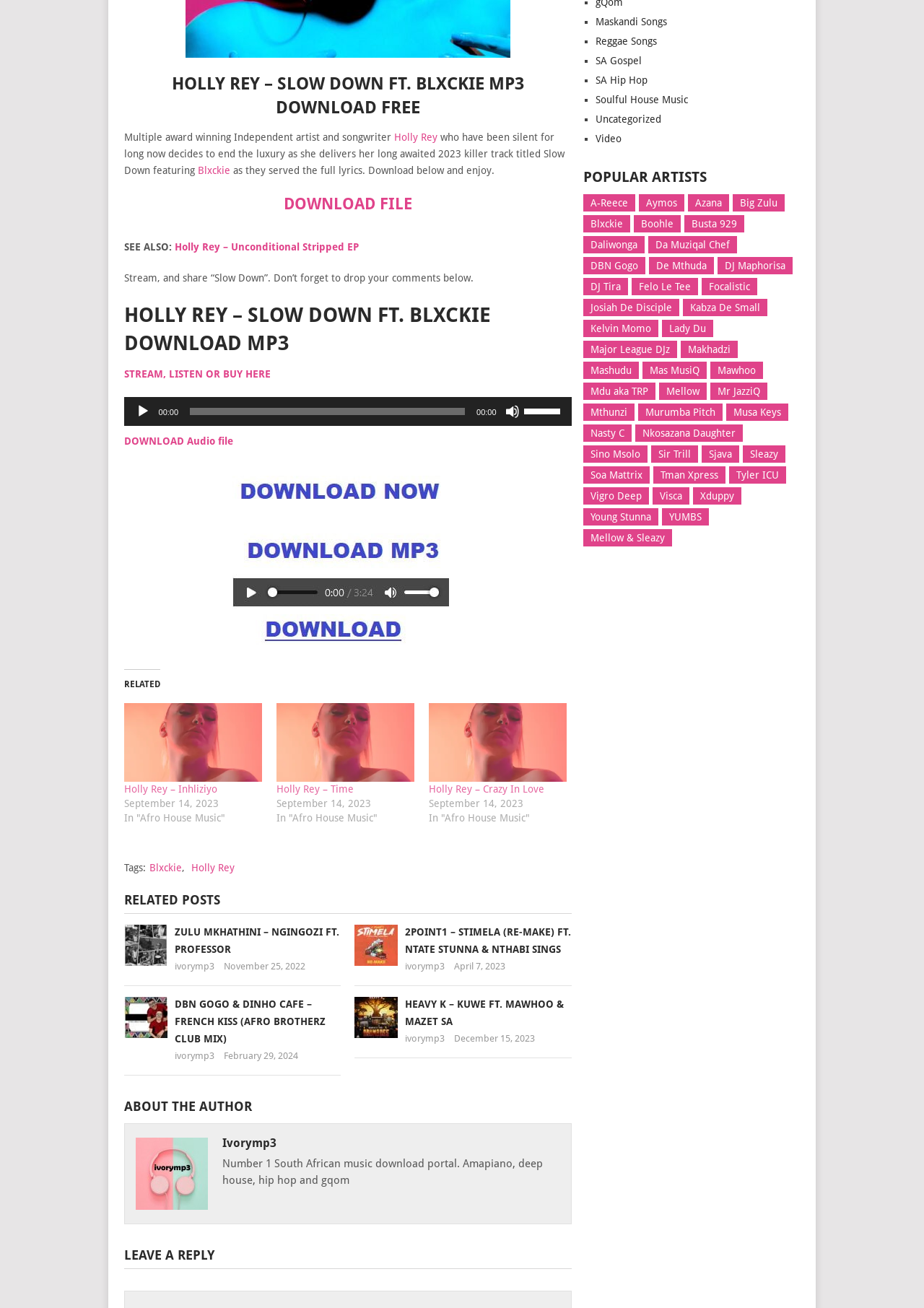From the webpage screenshot, predict the bounding box of the UI element that matches this description: "Blxckie".

[0.214, 0.126, 0.249, 0.135]